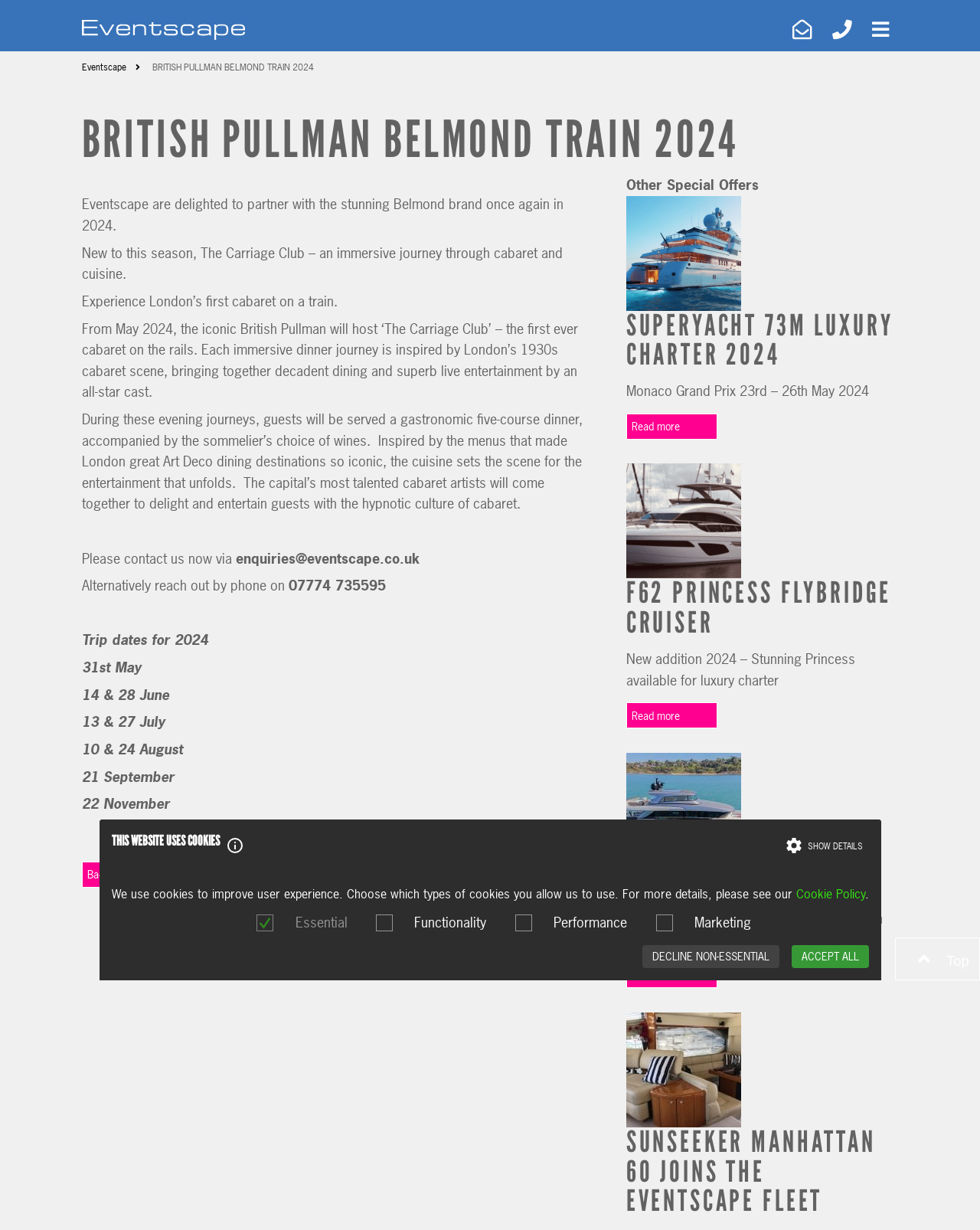What is the date of the Monaco Grand Prix mentioned on the webpage?
Refer to the image and provide a detailed answer to the question.

The webpage has a static text 'Monaco Grand Prix 23rd – 26th May 2024' under the 'SUPERYACHT 73M LUXURY CHARTER 2024' section.